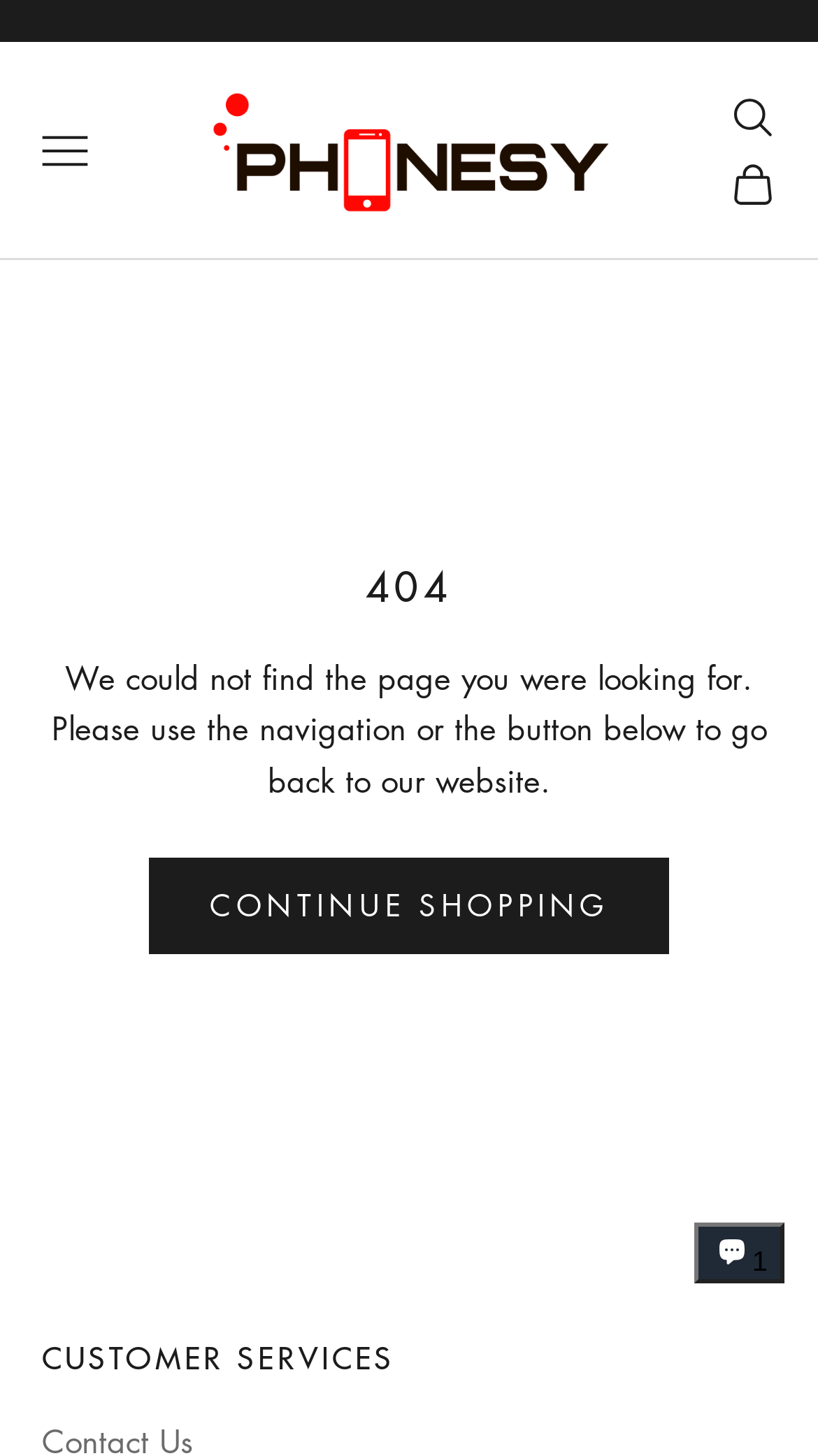Predict the bounding box coordinates of the UI element that matches this description: "1". The coordinates should be in the format [left, top, right, bottom] with each value between 0 and 1.

[0.848, 0.84, 0.959, 0.881]